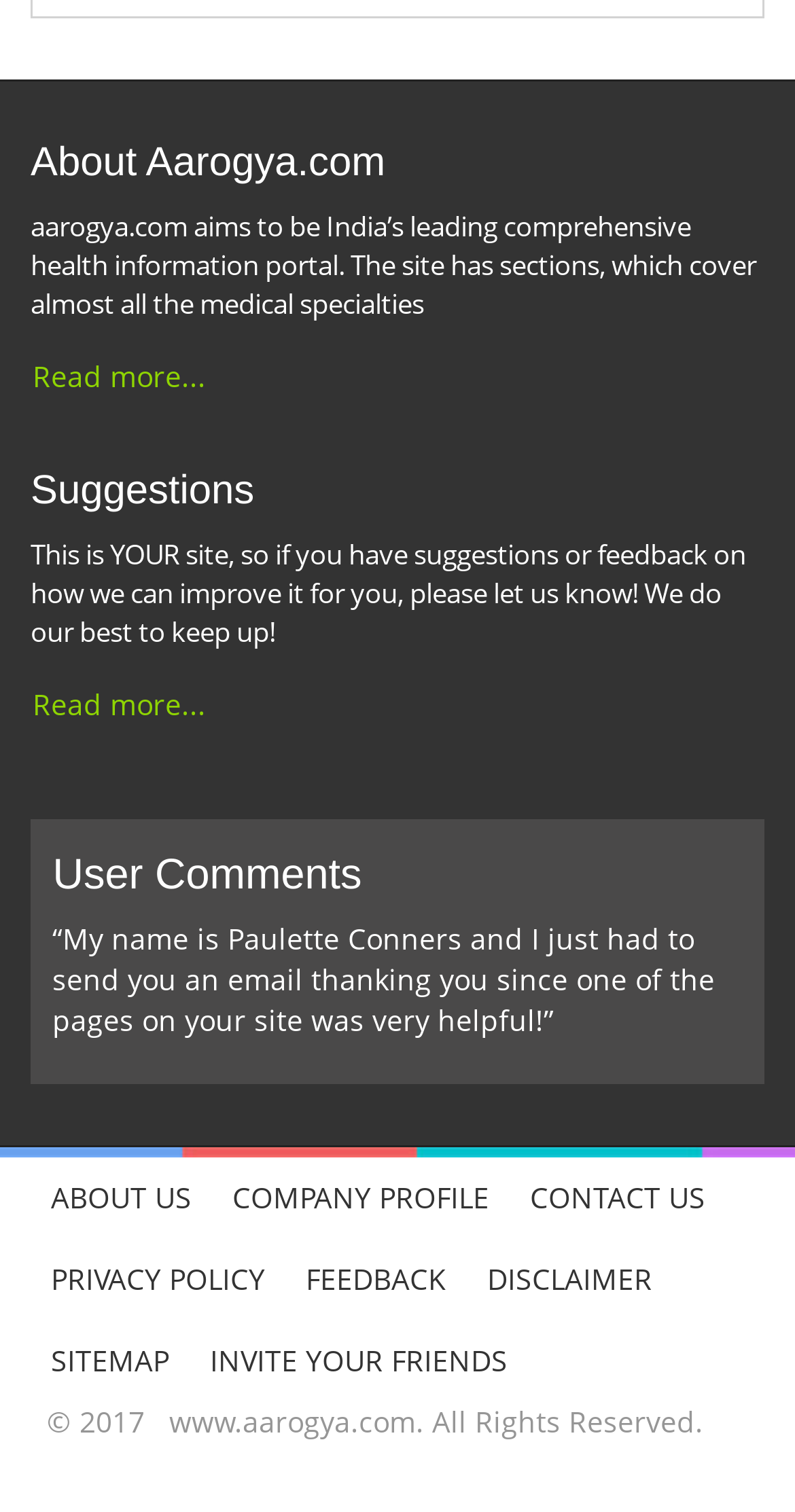Provide a one-word or one-phrase answer to the question:
Who is quoted in the 'User Comments' section?

Paulette Conners